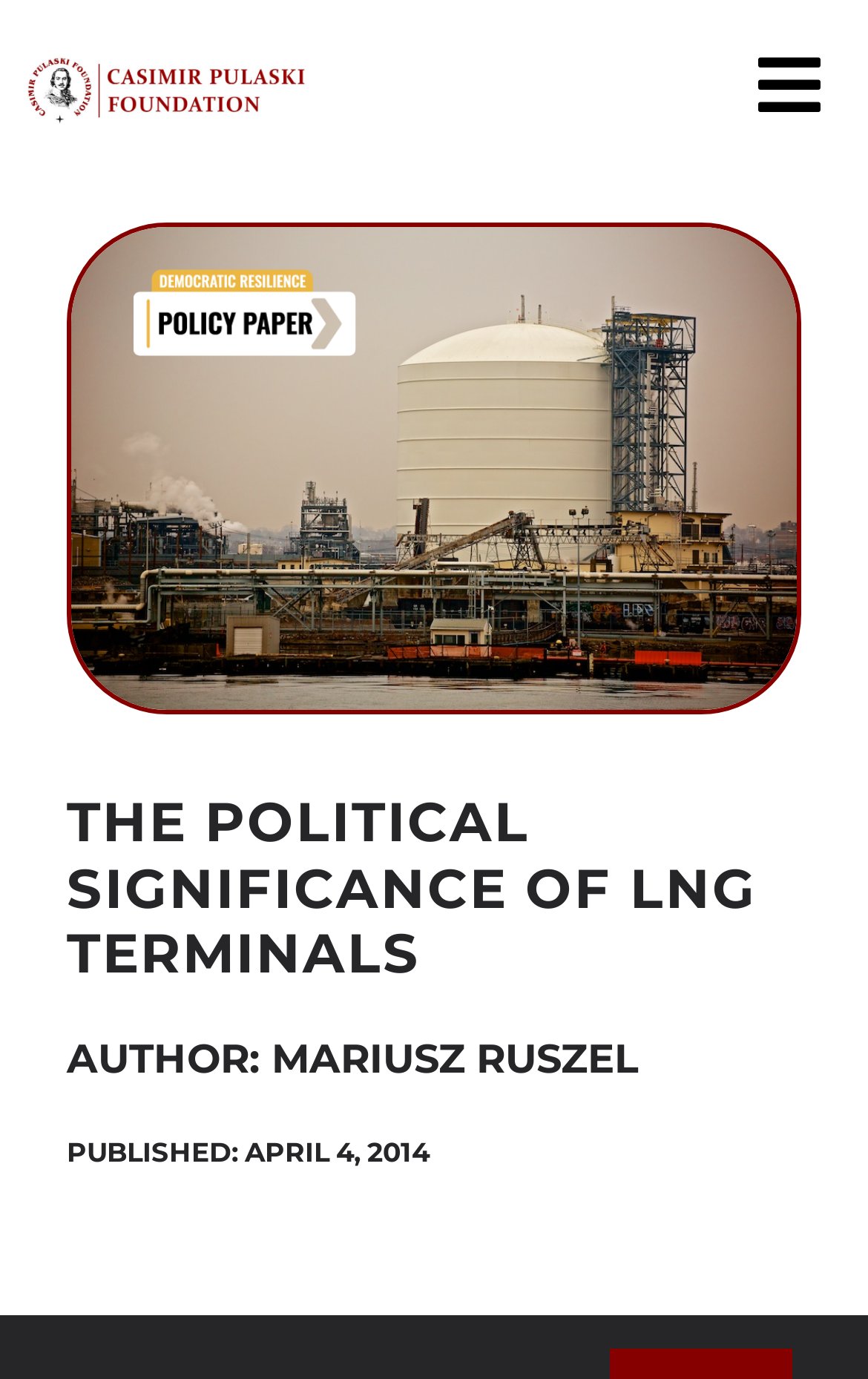What is the purpose of the button with the icon?
Offer a detailed and exhaustive answer to the question.

The button with the icon is a search button, which is evident from the StaticText 'Search for:' and the searchbox 'Search...'.